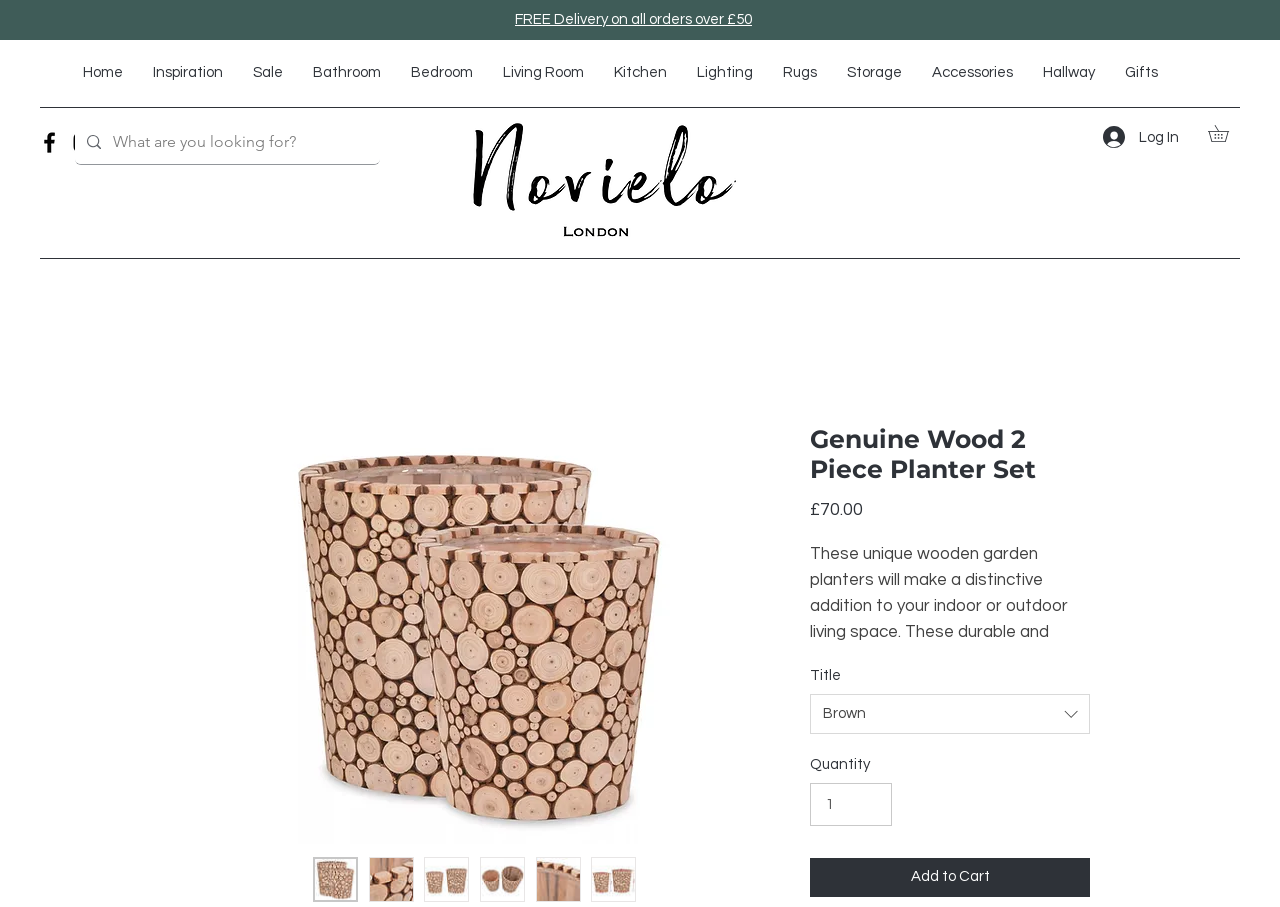Using the provided element description, identify the bounding box coordinates as (top-left x, top-left y, bottom-right x, bottom-right y). Ensure all values are between 0 and 1. Description: Gifts

[0.867, 0.053, 0.916, 0.108]